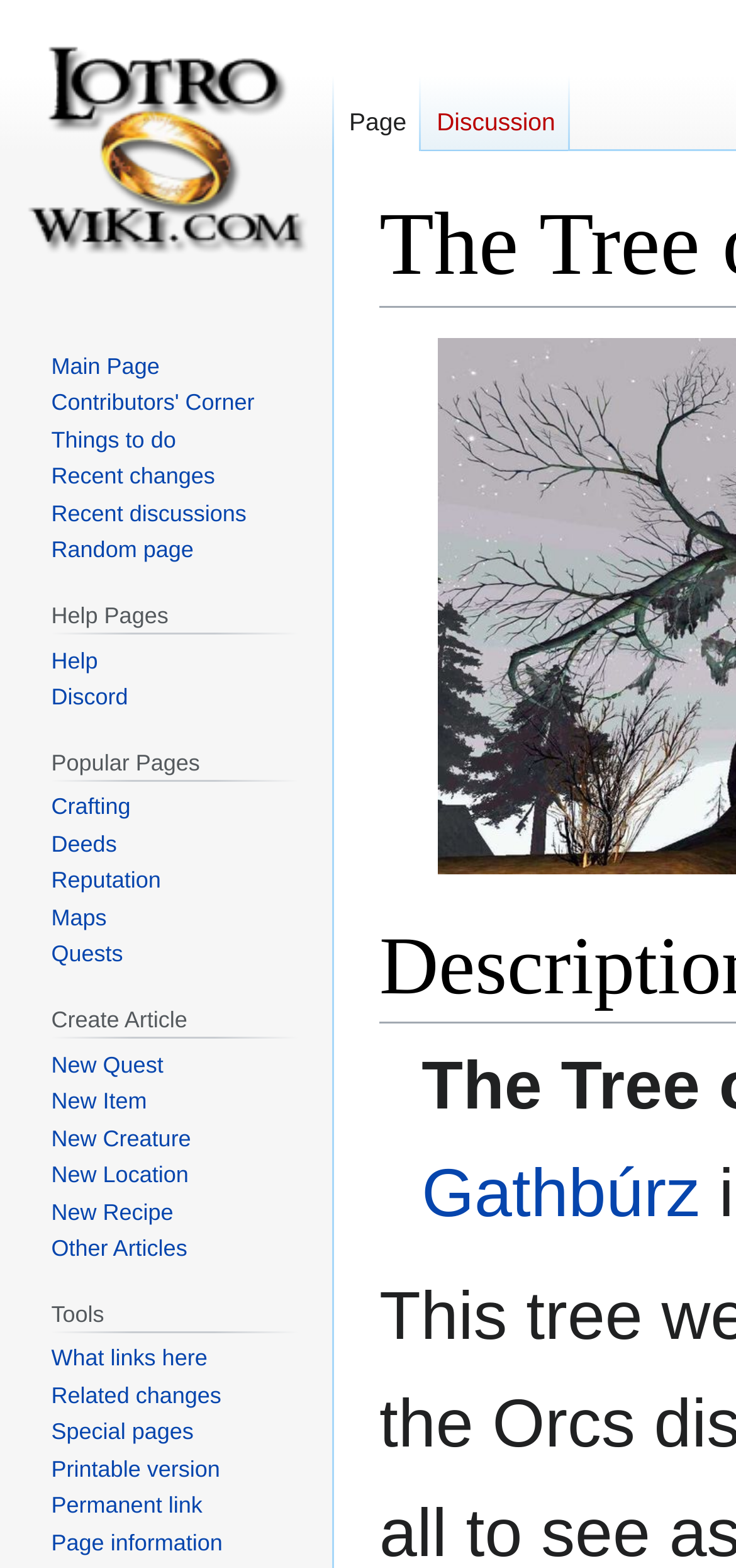How many links are under 'Create Article'?
Using the visual information from the image, give a one-word or short-phrase answer.

7